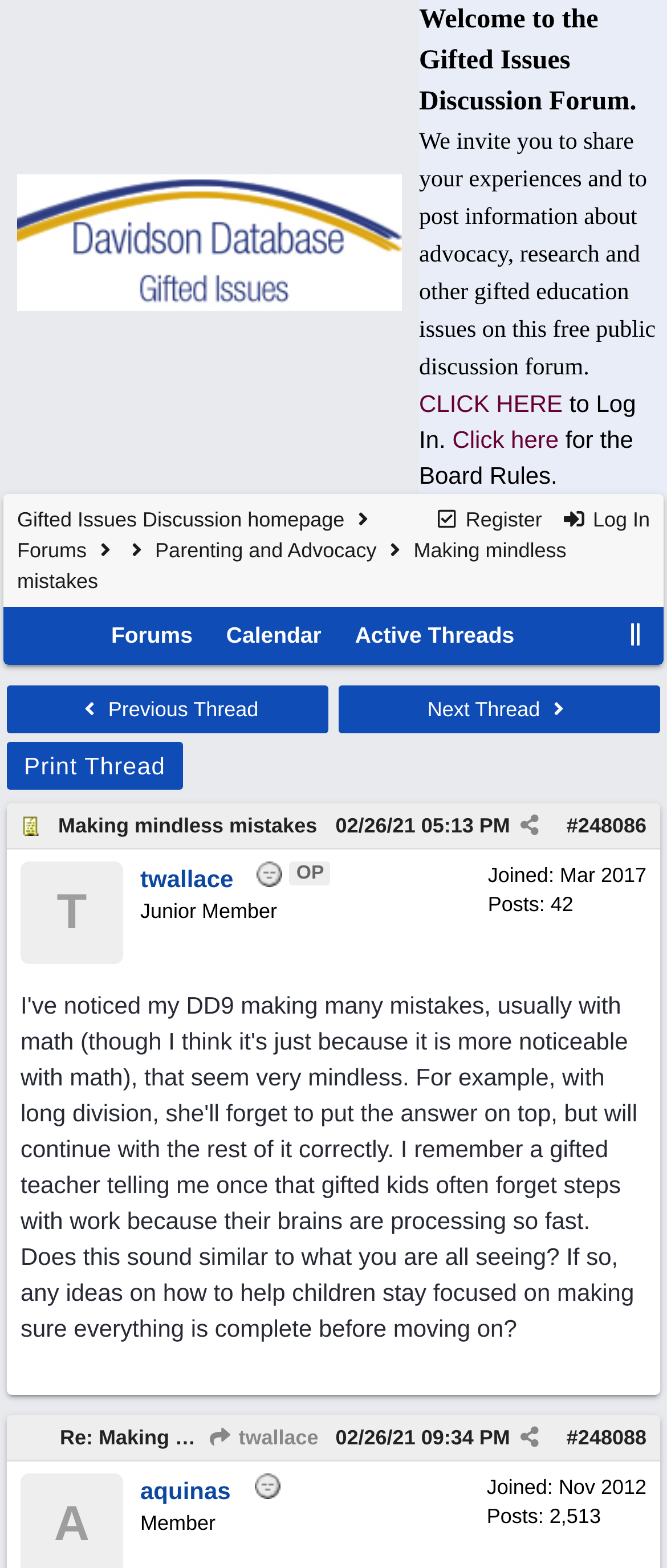How many posts are there in the first thread?
From the image, respond with a single word or phrase.

2